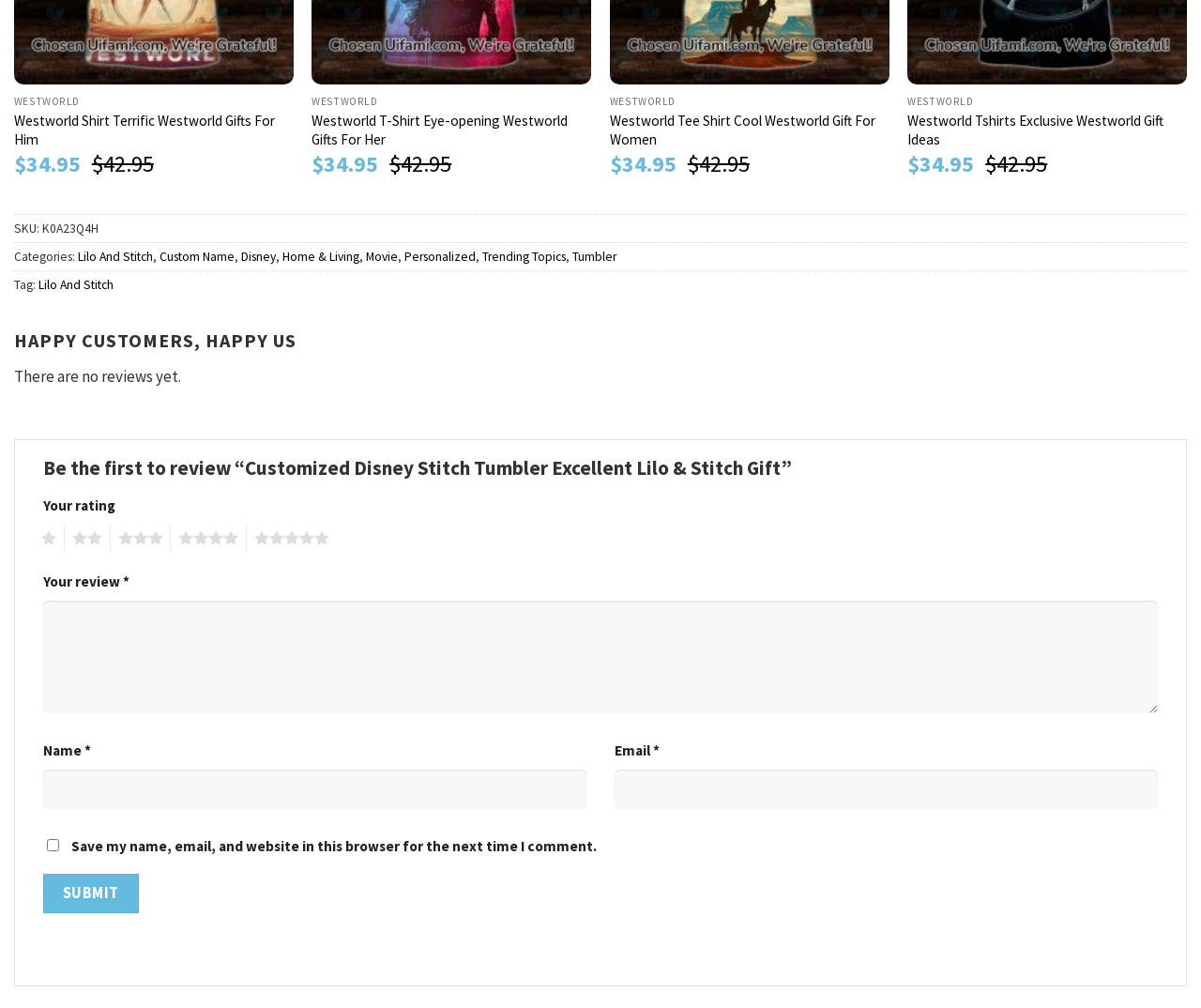What is the material of the tumbler?
Using the image, provide a detailed and thorough answer to the question.

The answer can be found in the 'Key features:' section, where it is mentioned that the tumbler is made of 'Stainless Steel: Double wall interior makes the tumbler durable, resistant to rust, staining and corrosion.'